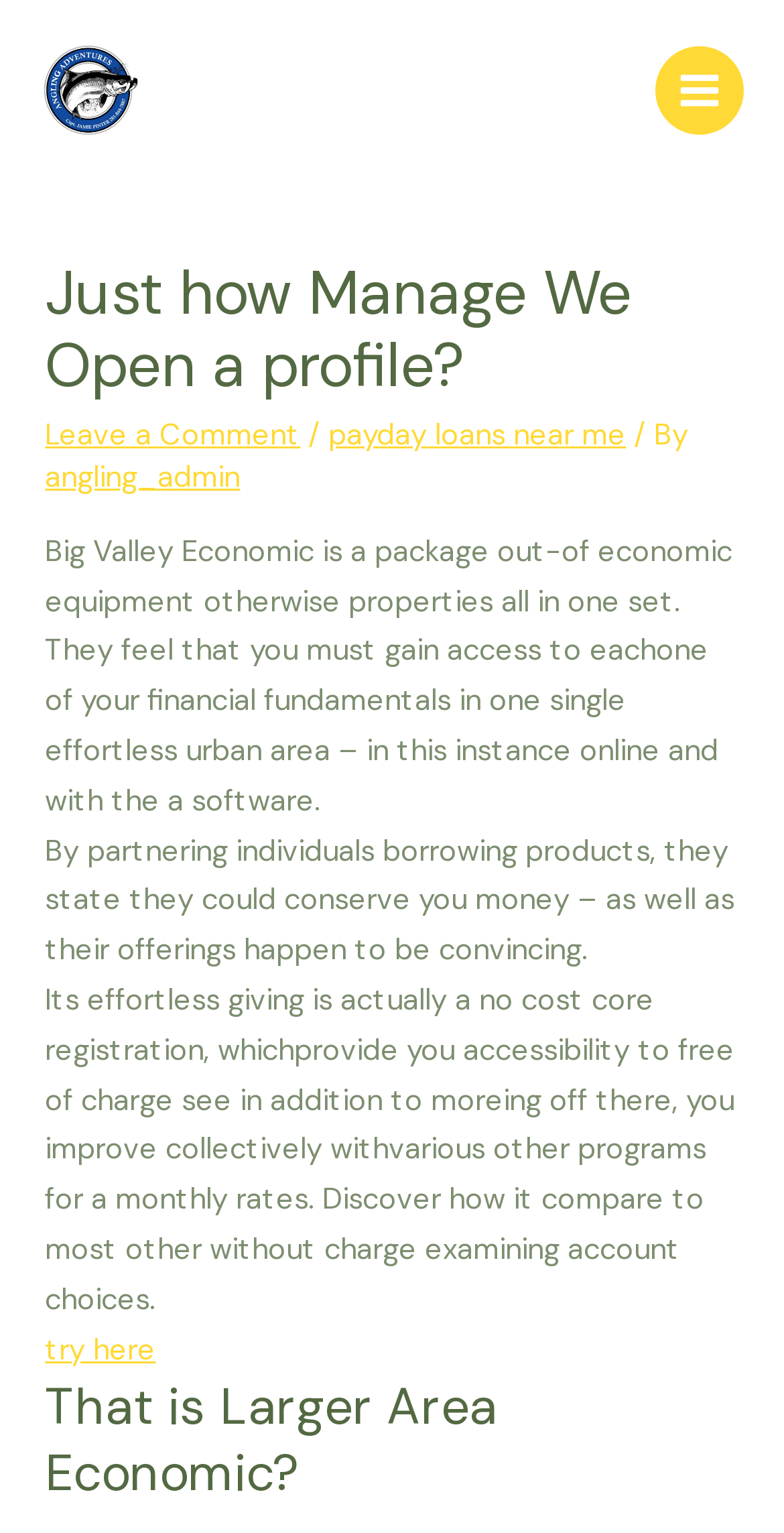Find the bounding box coordinates for the HTML element described in this sentence: "angling_admin". Provide the coordinates as four float numbers between 0 and 1, in the format [left, top, right, bottom].

[0.058, 0.299, 0.306, 0.324]